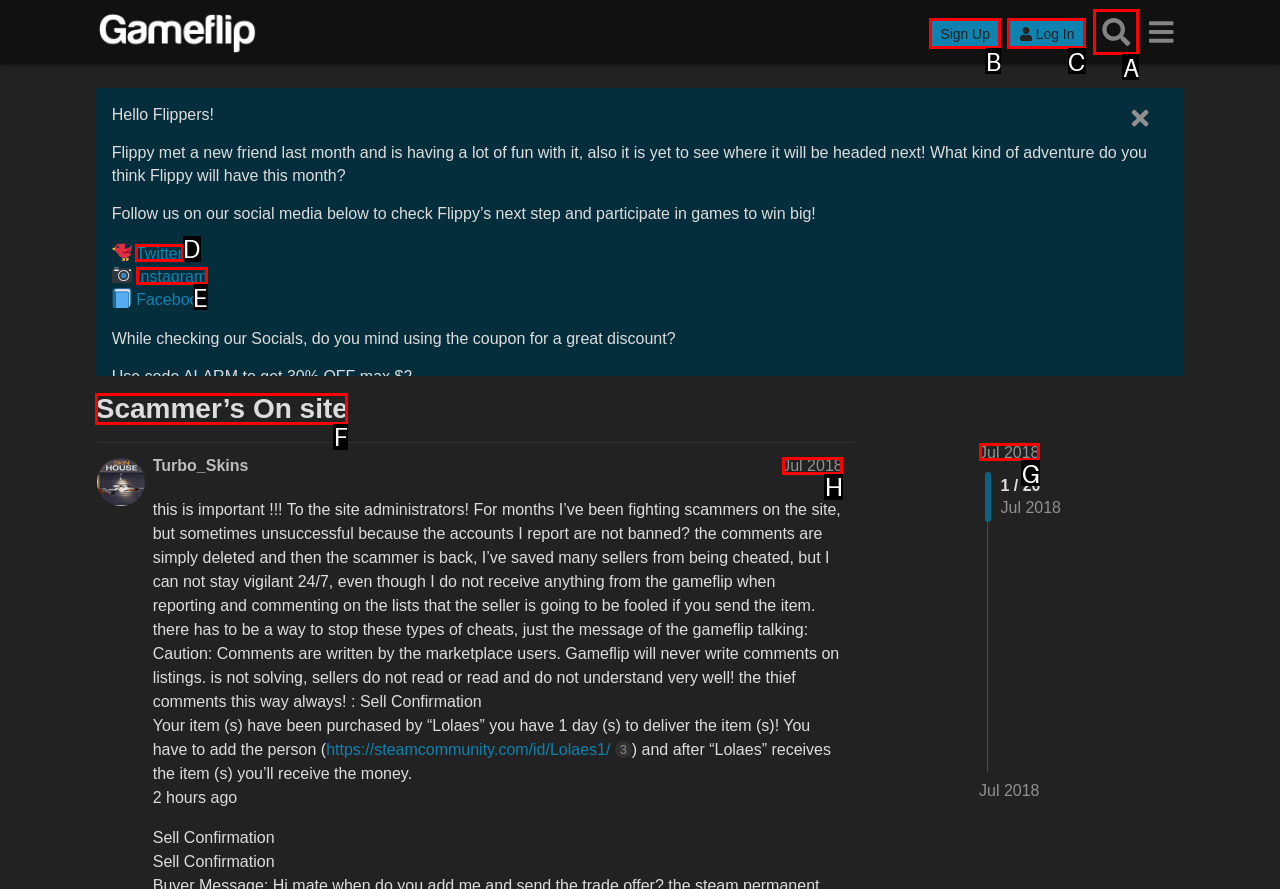Decide which UI element to click to accomplish the task: Forgot your password?
Respond with the corresponding option letter.

None